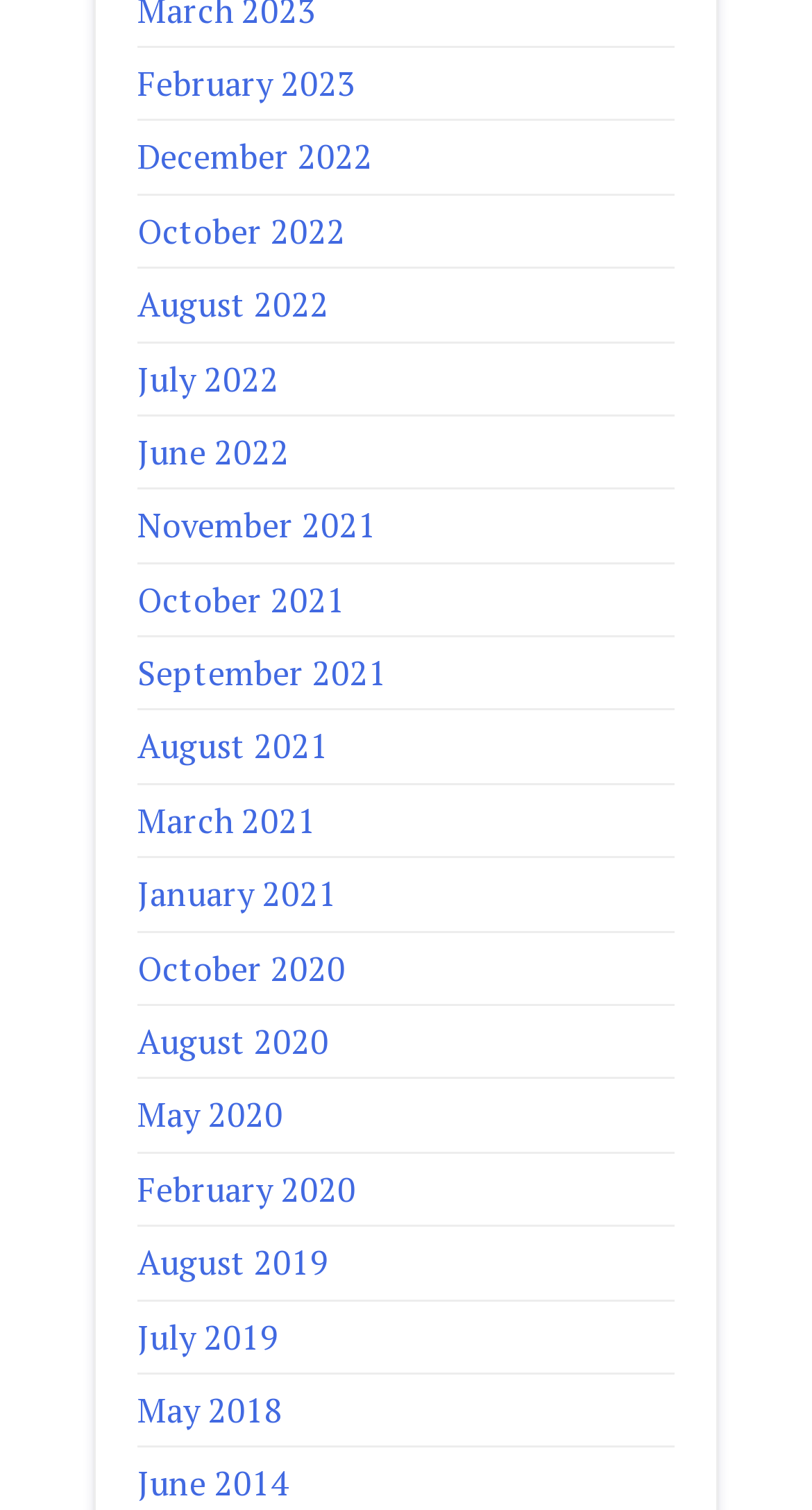How many links are from the year 2022?
Refer to the screenshot and answer in one word or phrase.

5